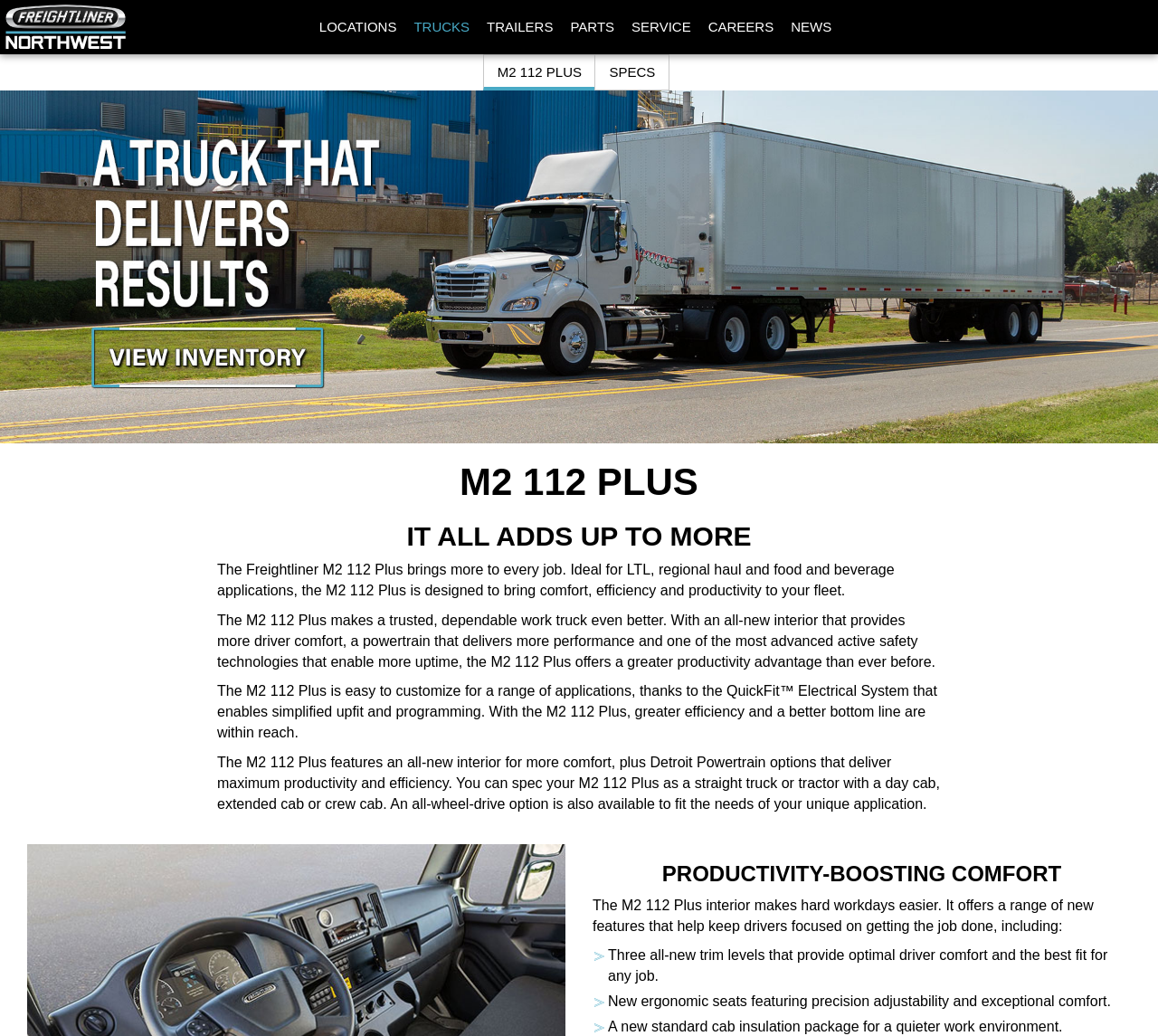What is the purpose of the QuickFit Electrical System?
Using the image, provide a detailed and thorough answer to the question.

According to the webpage, the QuickFit Electrical System is mentioned in the text 'The M2 112 Plus is easy to customize for a range of applications, thanks to the QuickFit Electrical System that enables simplified upfit and programming.' This implies that the purpose of the QuickFit Electrical System is to simplify the process of upfit and programming.